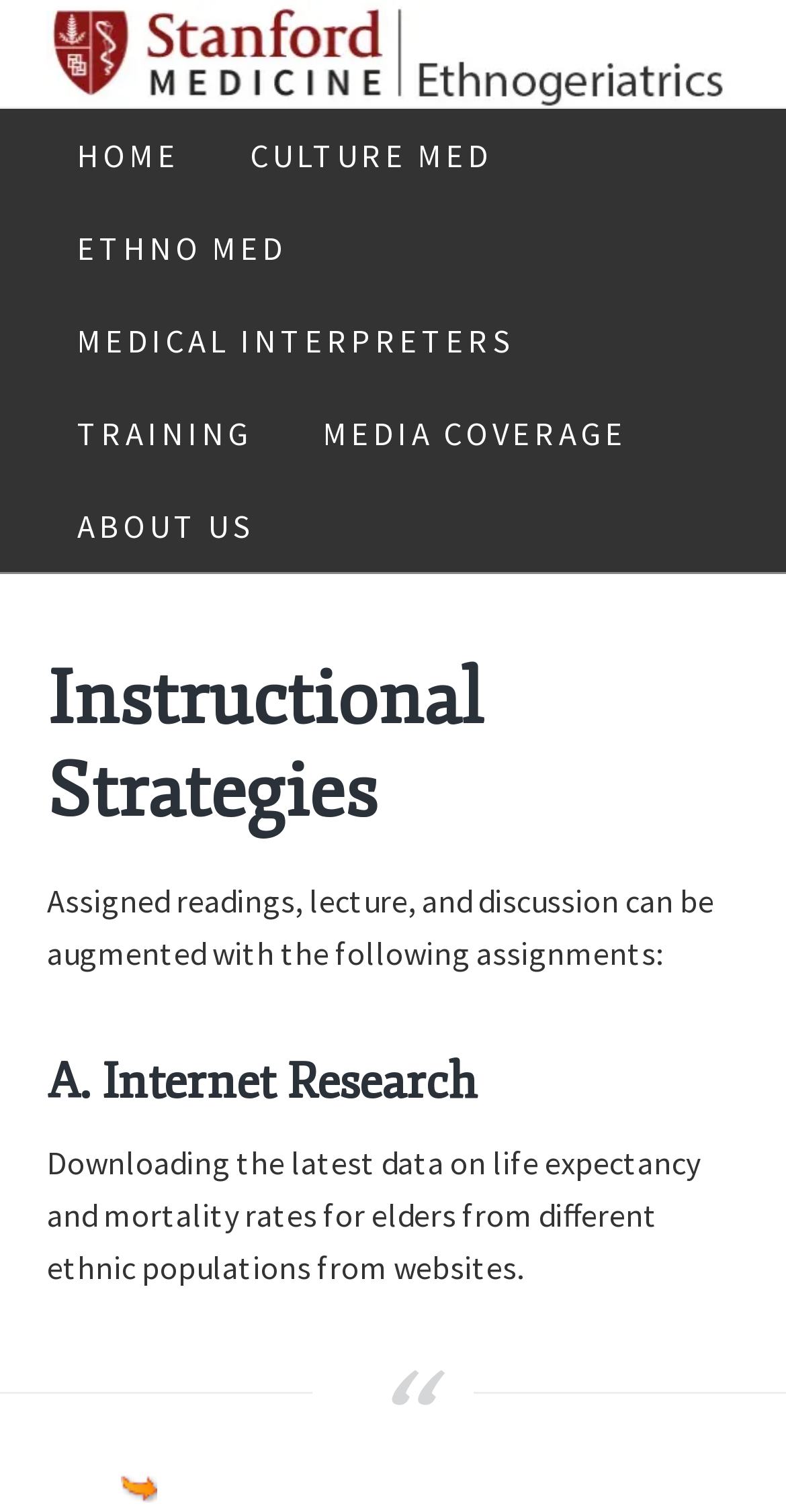What is the main topic of the instructional strategies?
Examine the screenshot and reply with a single word or phrase.

Healthy Aging and Ethnogeriatrics